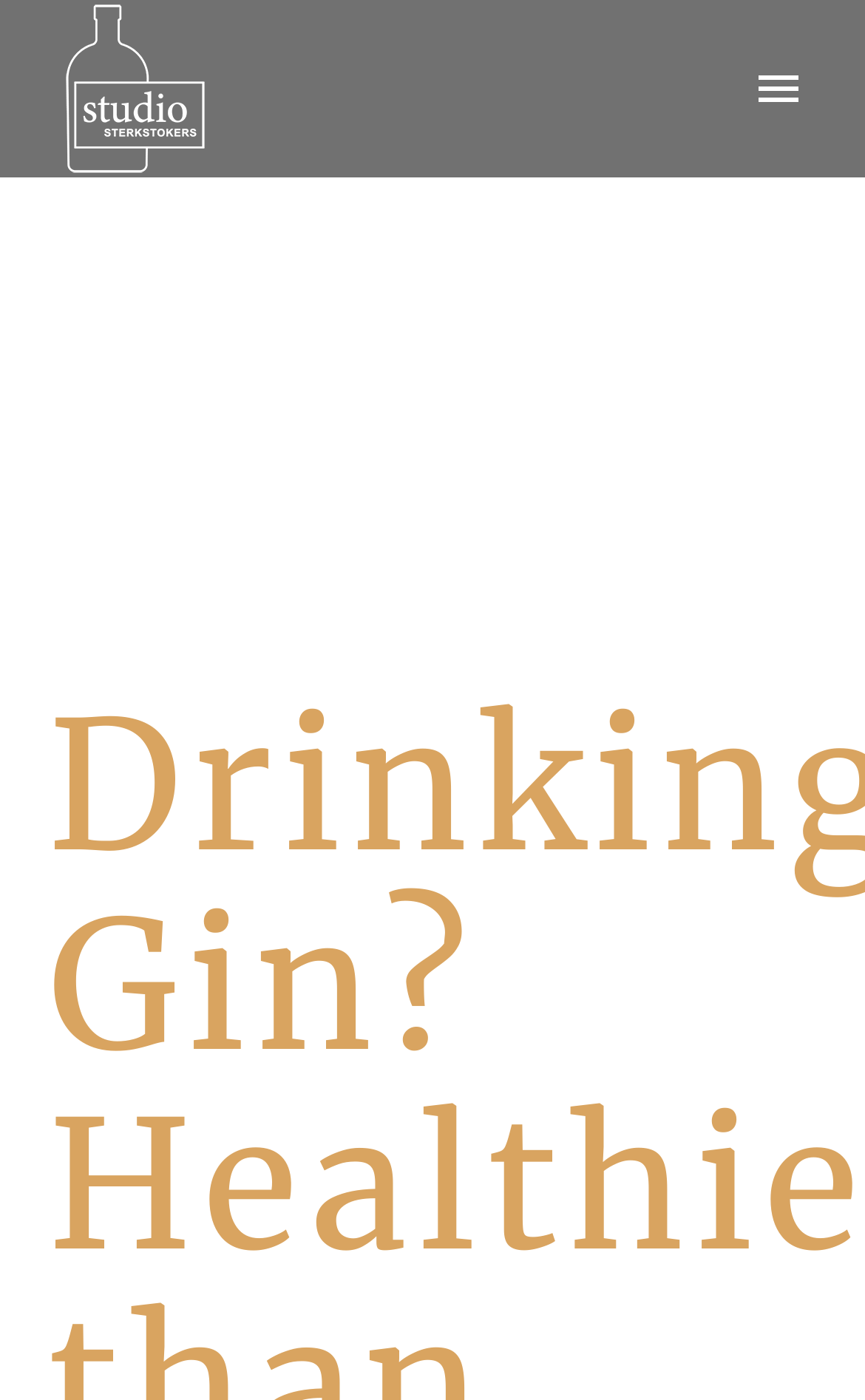Detail the various sections and features of the webpage.

The webpage appears to be the homepage of Studio Sterkstokers, a website that likely focuses on gin and Italian culture. At the top left of the page, there is a logo image of Studio Sterkstokers. Next to the logo, there is a primary menu button. 

Below the logo and menu button, there is a navigation bar with seven links: HOME, OVER ONS, MAAK JE EIGEN DRANK, INSPIRATIE, FAQ, CONTACTEER ONS, and a social media link represented by an icon. These links are arranged horizontally, with HOME on the left and the social media link on the right.

Further down the page, there is a prominent header text that reads "WE BRING YOU A LITTLE PIECE OF ITALY", which suggests that the website may be promoting Italian culture or products.